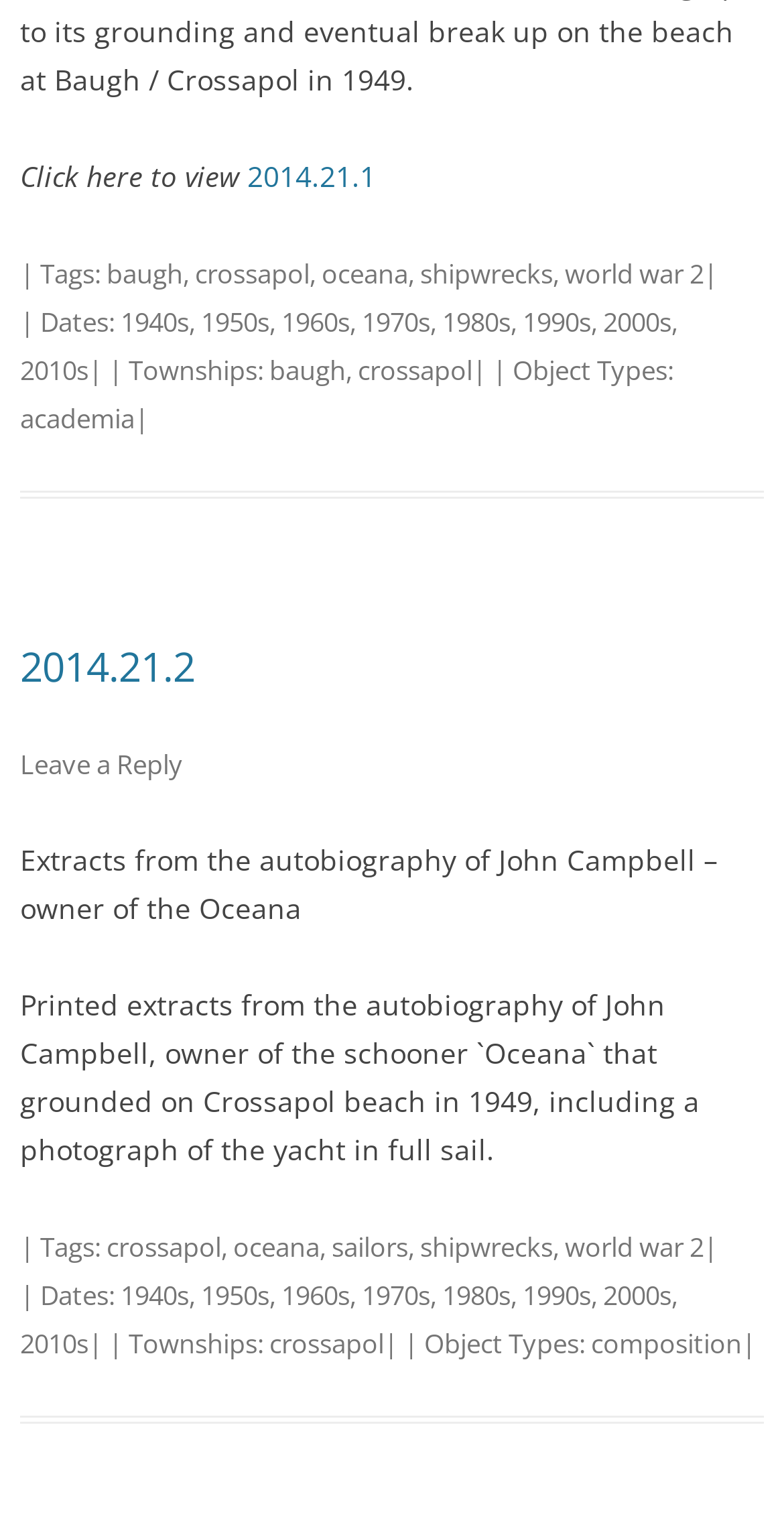Please identify the bounding box coordinates of the element I need to click to follow this instruction: "Read about 1940s".

[0.154, 0.197, 0.241, 0.221]